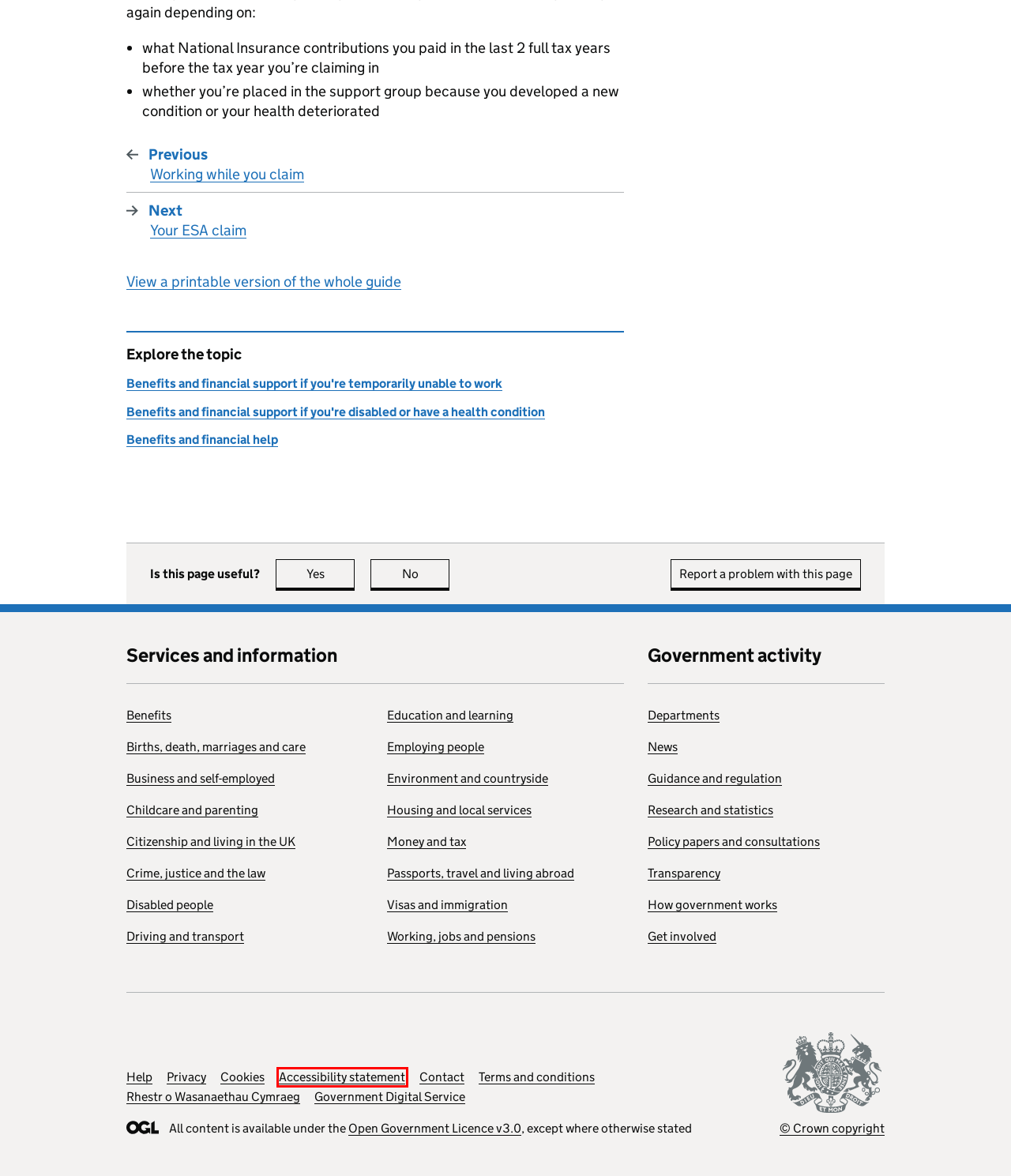Provided is a screenshot of a webpage with a red bounding box around an element. Select the most accurate webpage description for the page that appears after clicking the highlighted element. Here are the candidates:
A. Cookies on GOV.UK
B. Accessibility statement for www.gov.uk - GOV.UK
C. Benefits - GOV.UK
D. Disabled people - GOV.UK
E. Environment and countryside - GOV.UK
F. News and communications - GOV.UK
G. Find contact details for services - GOV.UK
H. Citizenship and living in the UK - GOV.UK

B